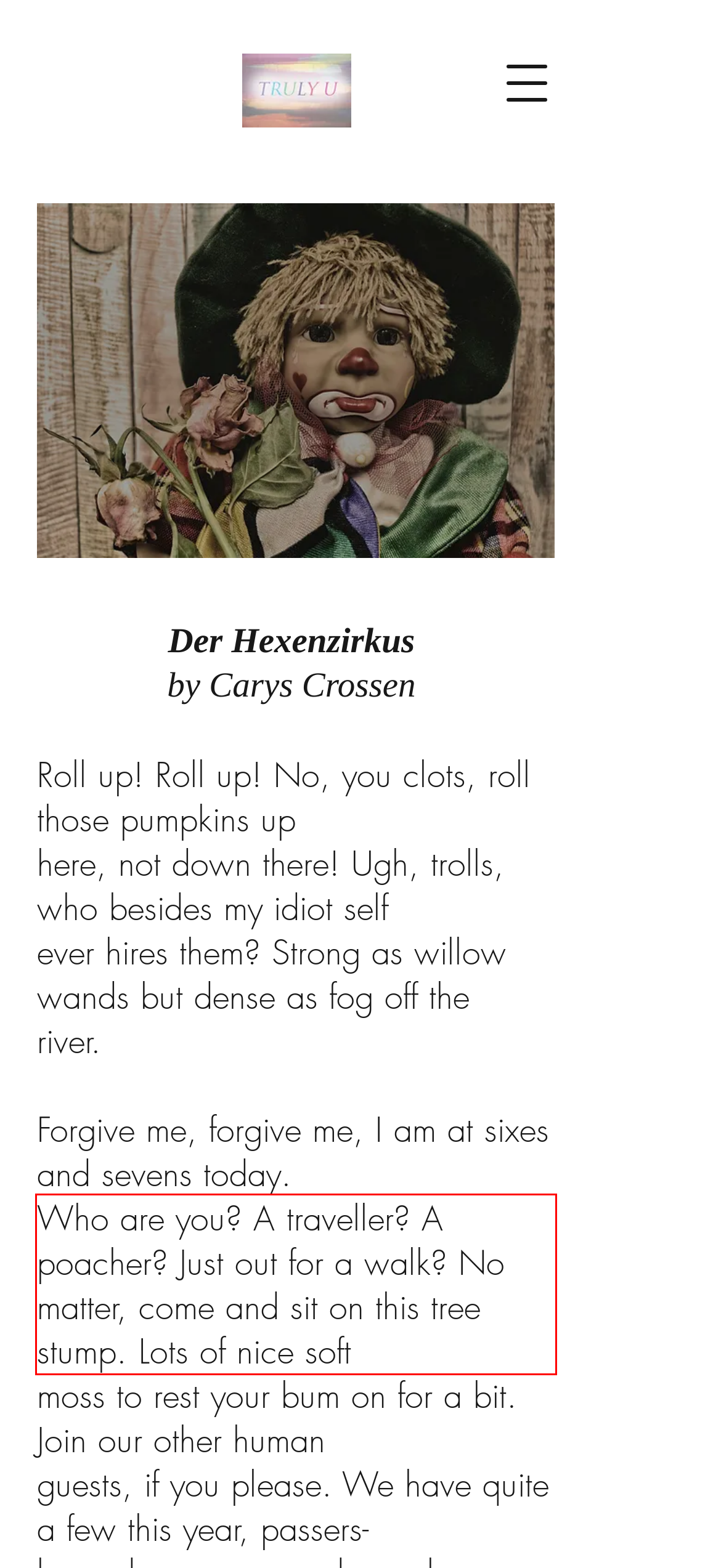You are given a screenshot of a webpage with a UI element highlighted by a red bounding box. Please perform OCR on the text content within this red bounding box.

Who are you? A traveller? A poacher? Just out for a walk? No matter, come and sit on this tree stump. Lots of nice soft